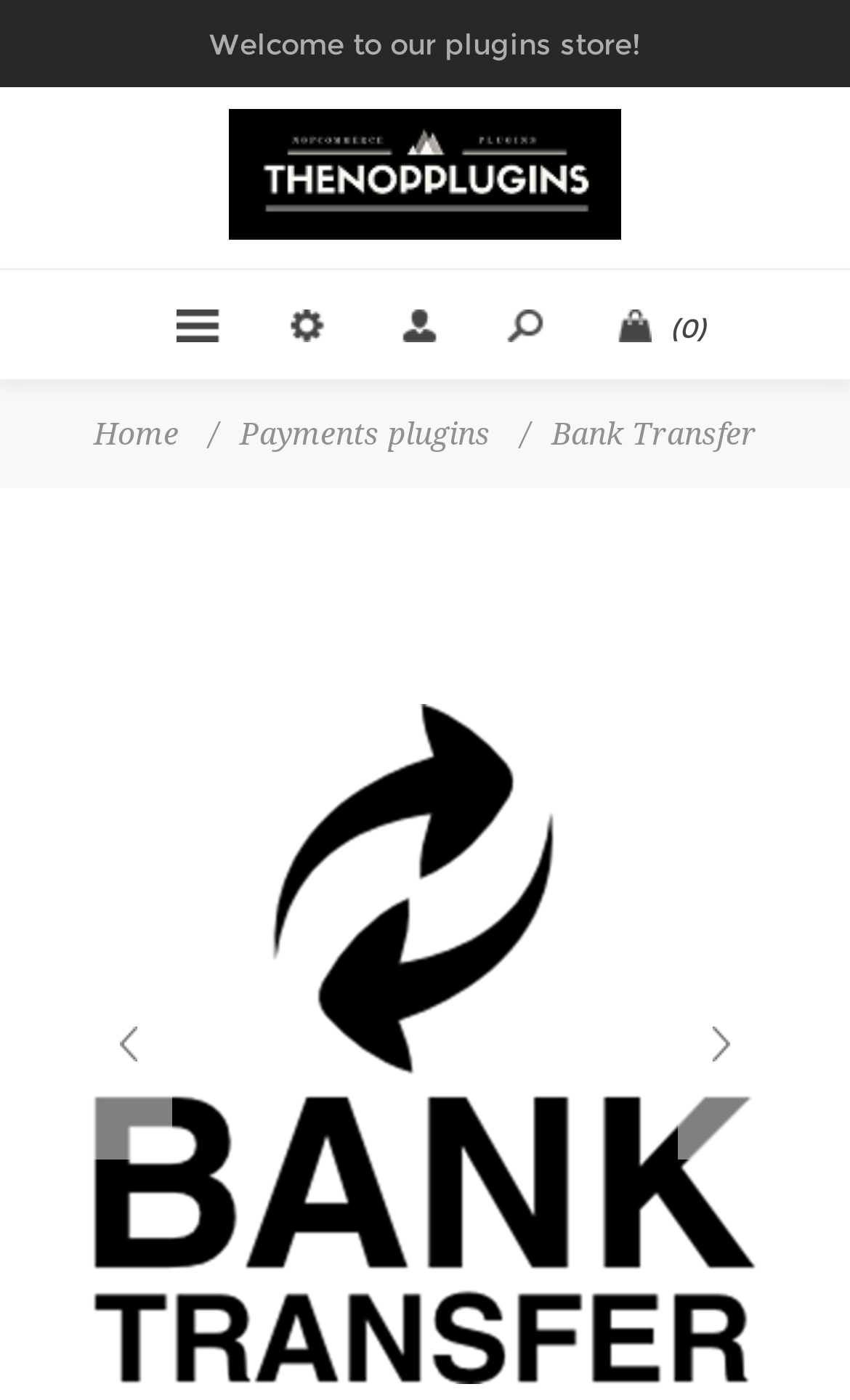Please give a concise answer to this question using a single word or phrase: 
How many items are in the cart?

(0)